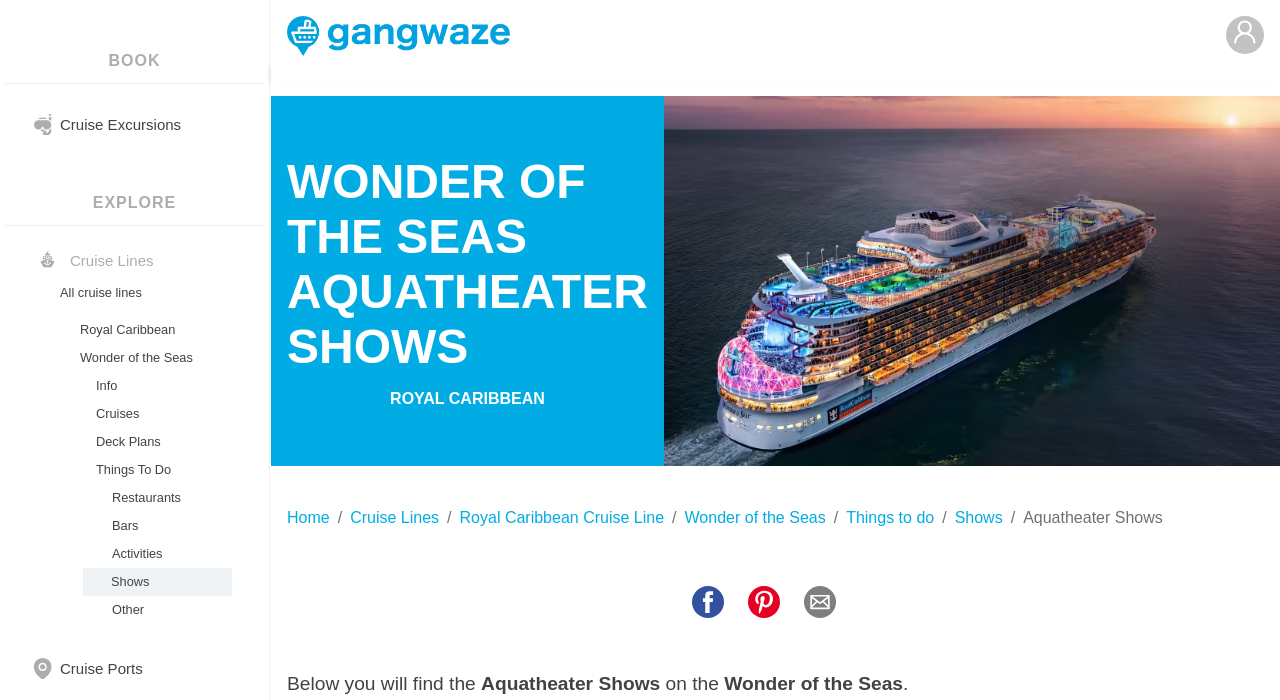What is the cruise line that operates the Wonder of the Seas?
Answer the question with a single word or phrase by looking at the picture.

Royal Caribbean